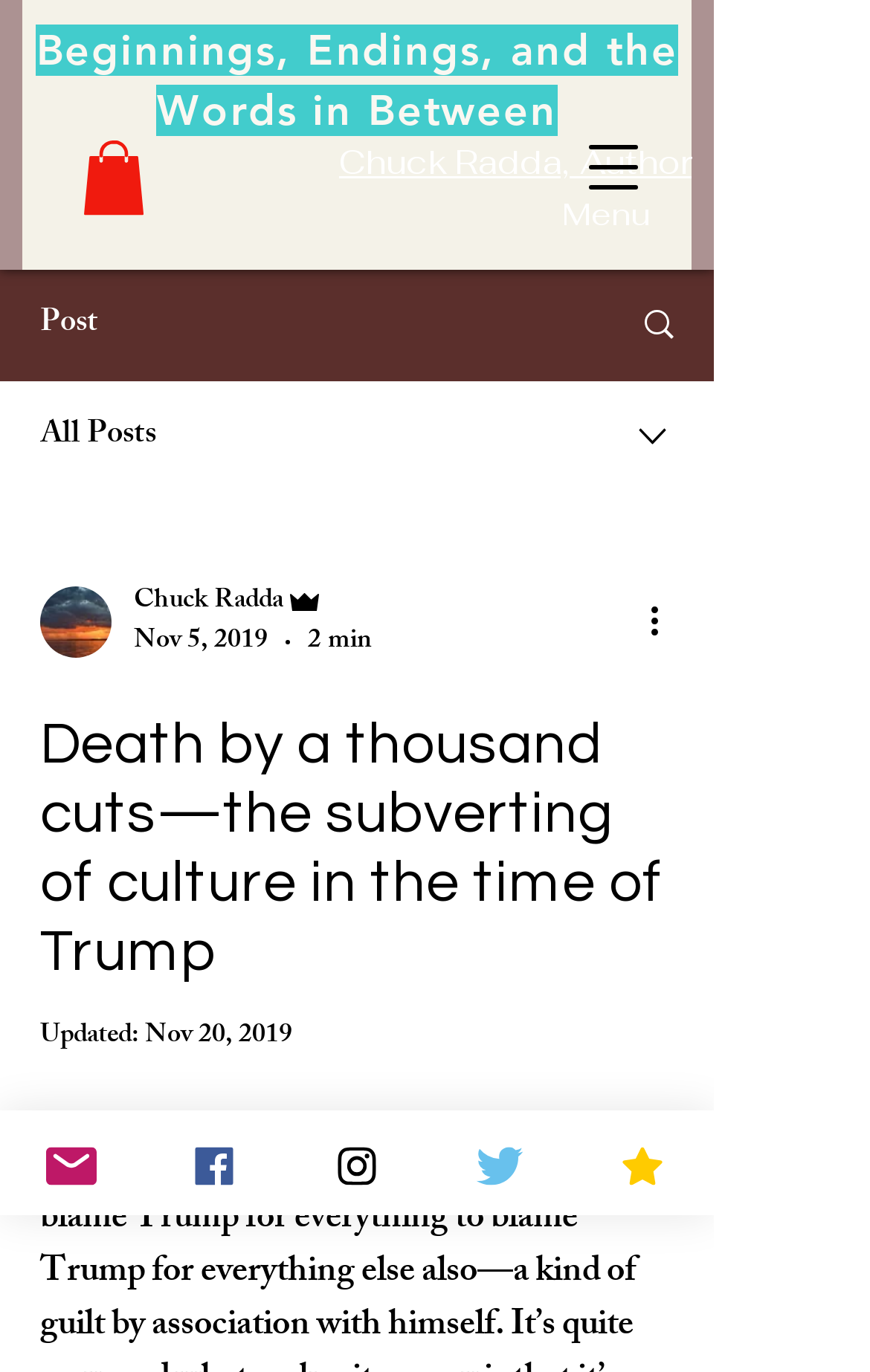Answer the question below in one word or phrase:
What is the date of the post?

Nov 5, 2019